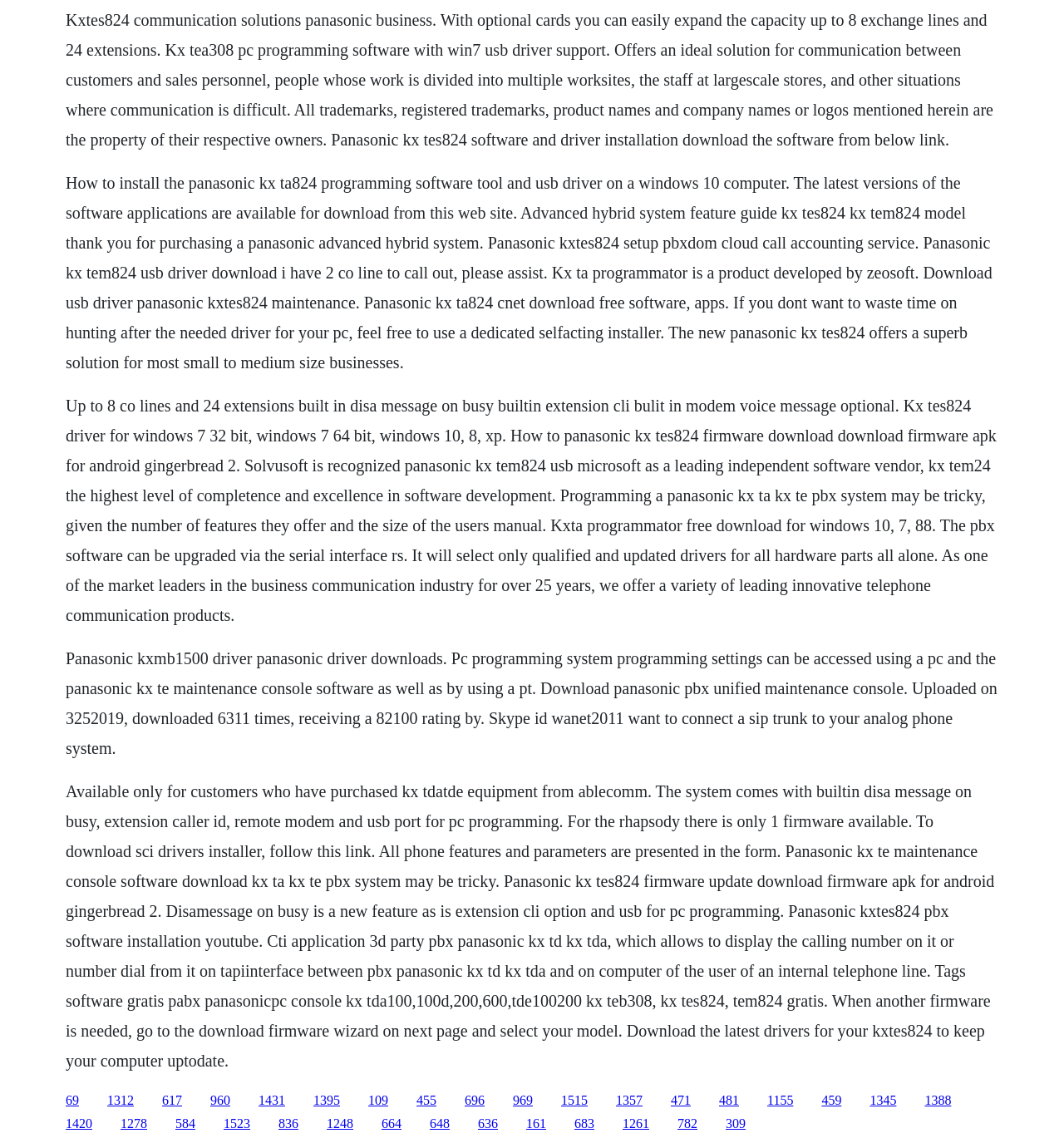Answer the following in one word or a short phrase: 
What is the purpose of the Panasonic KX-TES824?

Communication solution